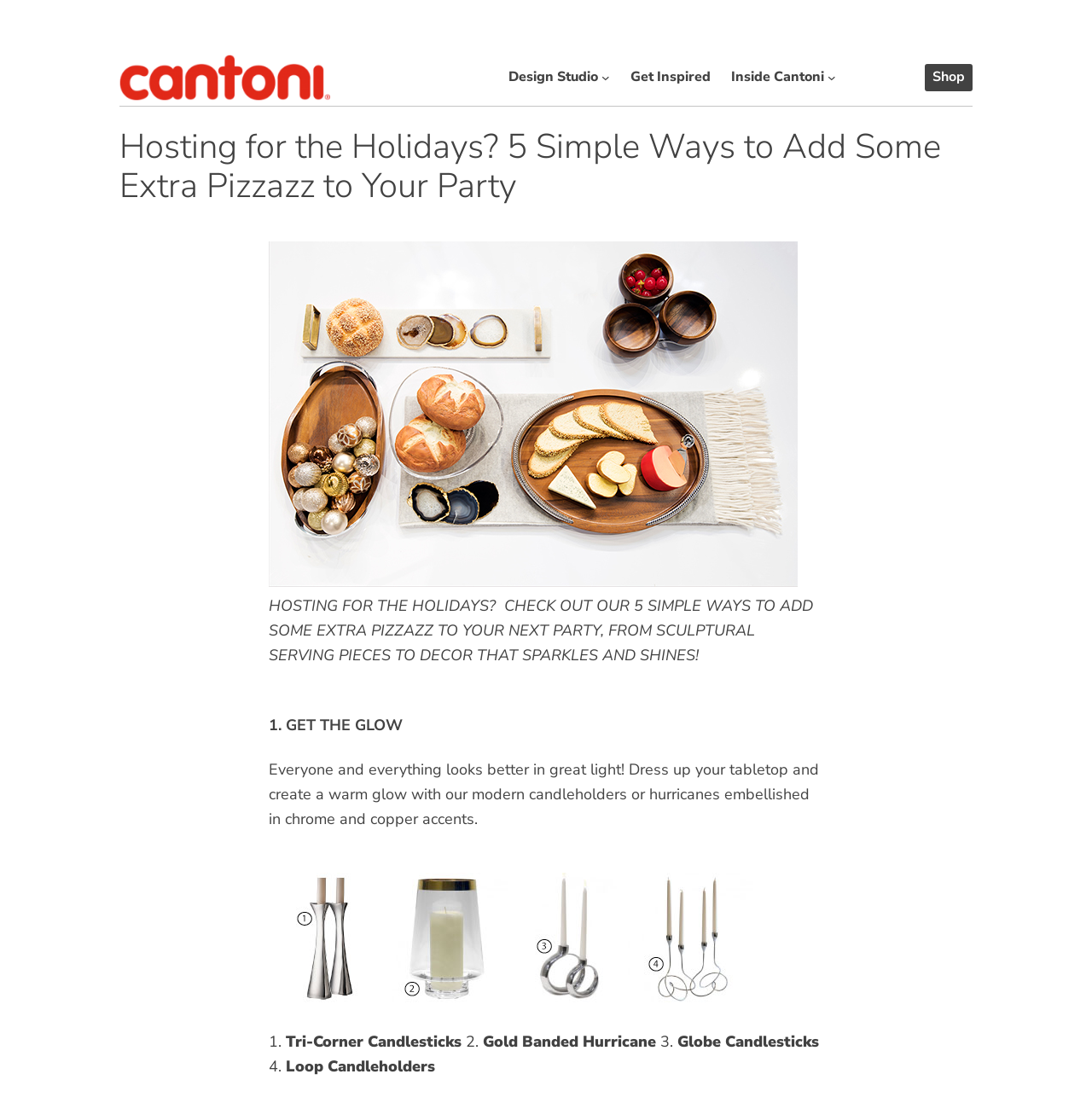Extract the text of the main heading from the webpage.

Hosting for the Holidays? 5 Simple Ways to Add Some Extra Pizzazz to Your Party